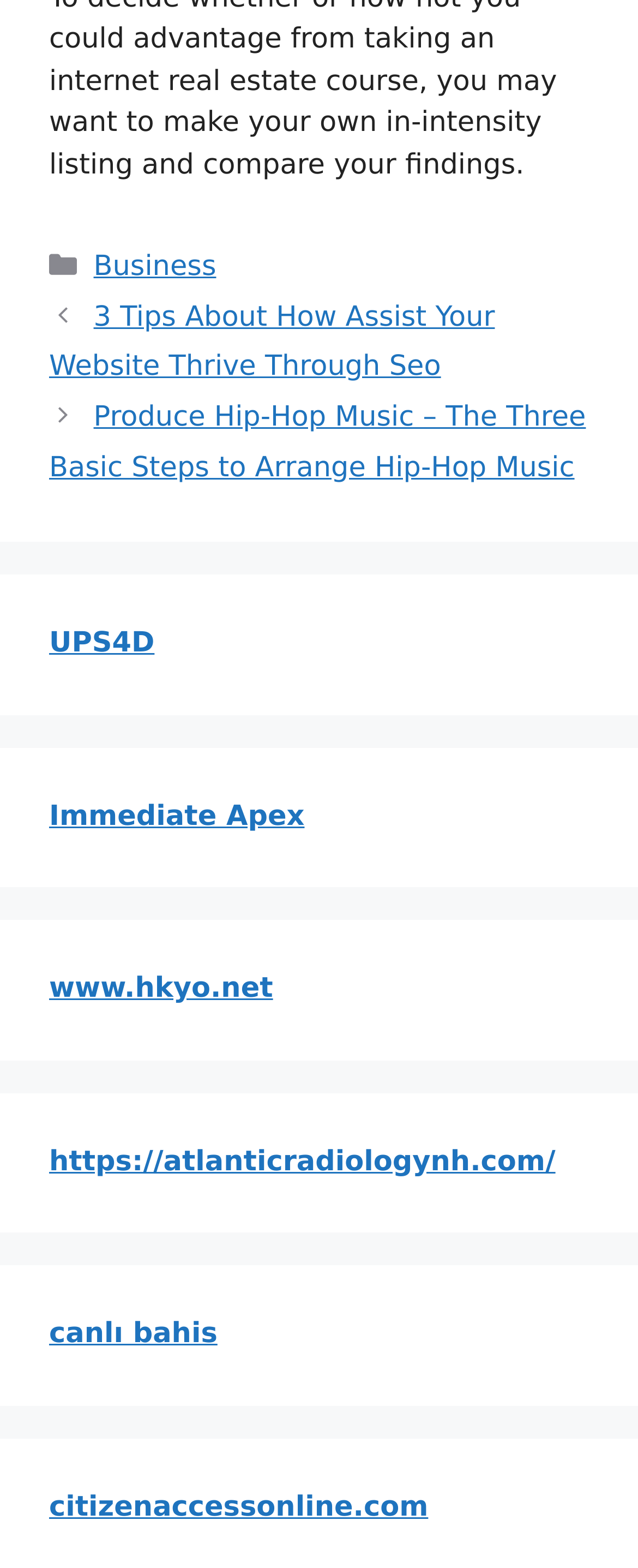Indicate the bounding box coordinates of the element that needs to be clicked to satisfy the following instruction: "Visit the 'www.hkyo.net' website". The coordinates should be four float numbers between 0 and 1, i.e., [left, top, right, bottom].

[0.077, 0.62, 0.428, 0.641]